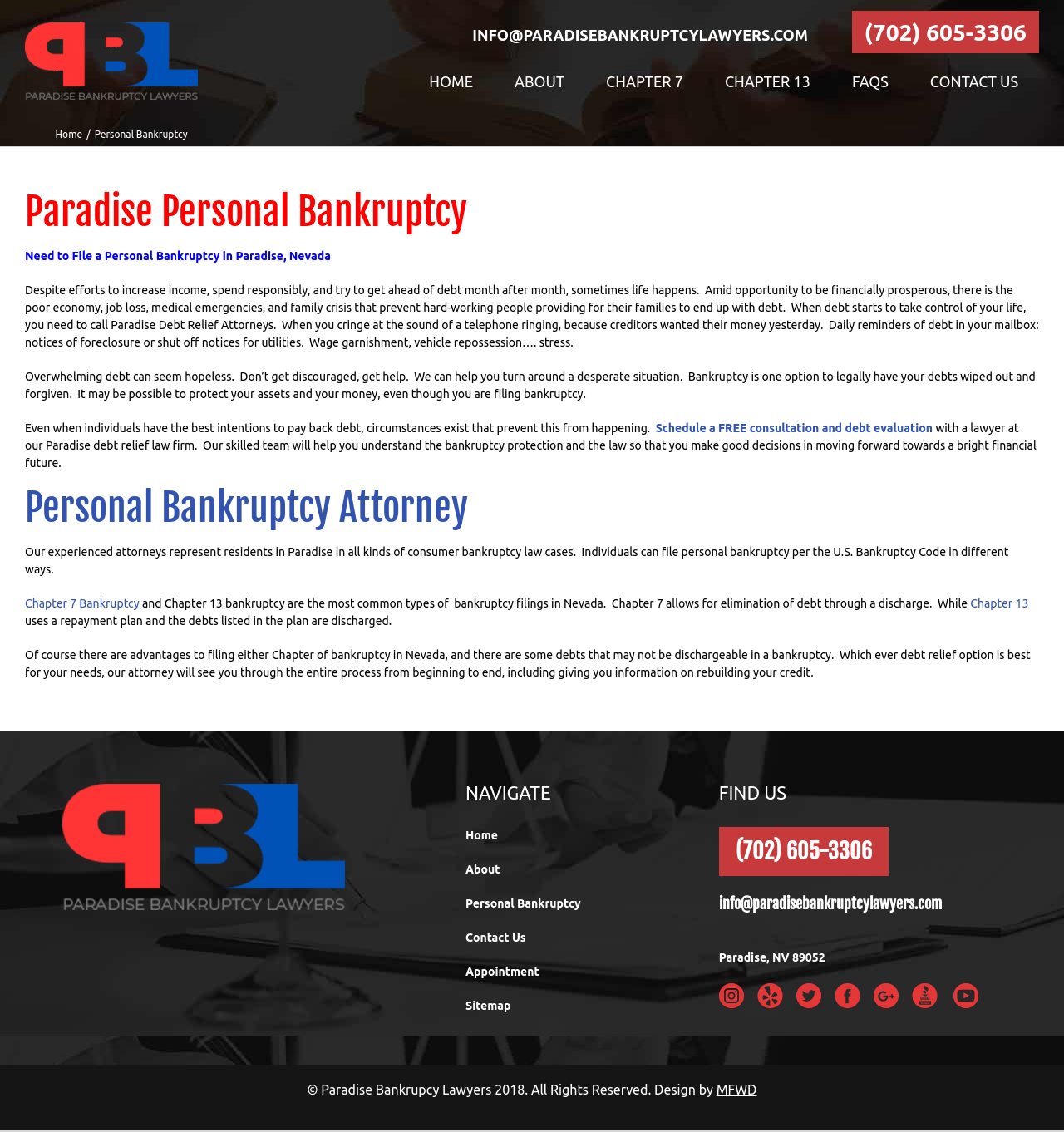What are the two common types of bankruptcy filings in Nevada?
Could you answer the question in a detailed manner, providing as much information as possible?

The webpage mentions that Chapter 7 and Chapter 13 are the most common types of bankruptcy filings in Nevada, and provides a brief description of each.